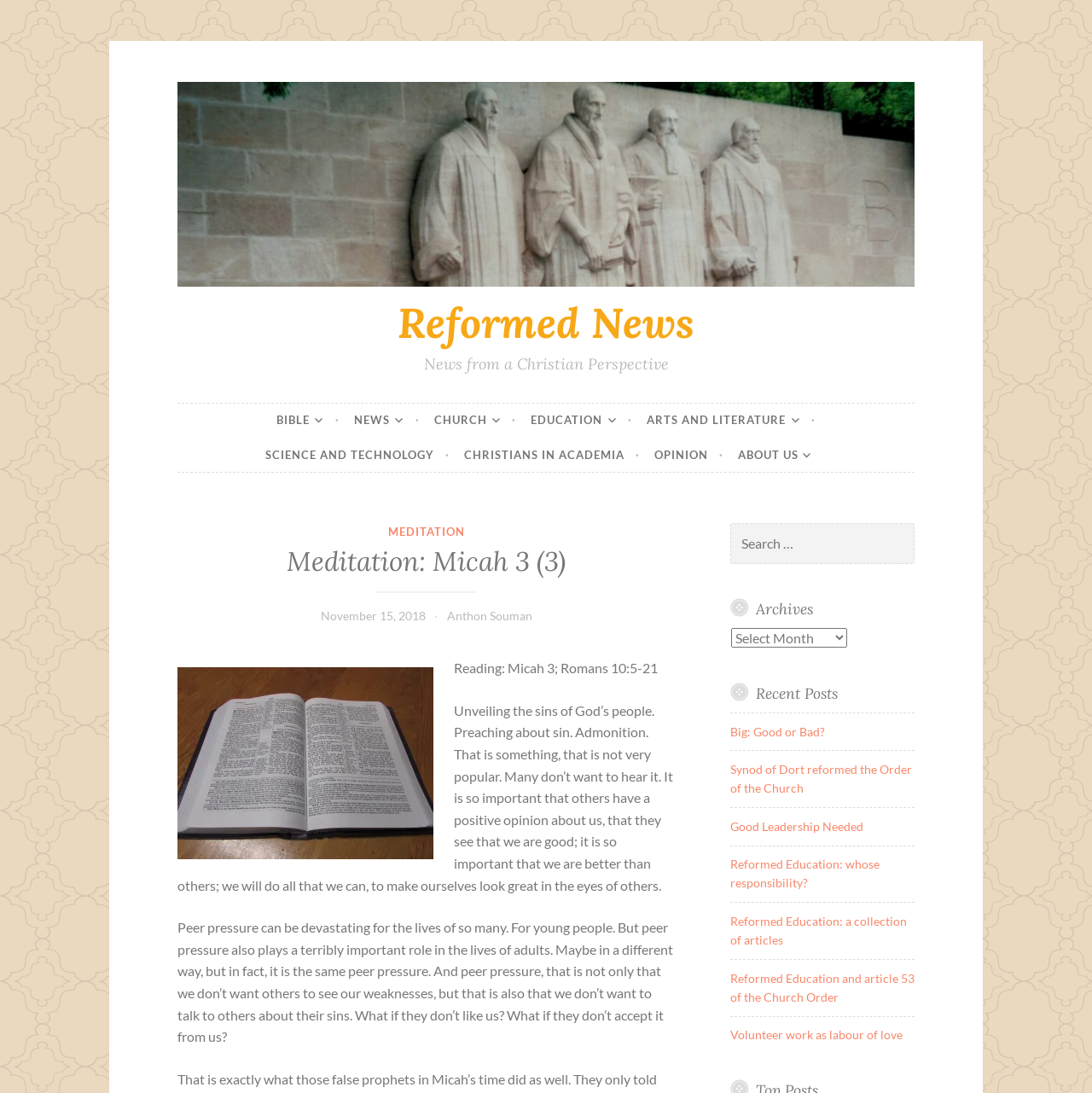Locate the bounding box coordinates of the item that should be clicked to fulfill the instruction: "Read the article 'Big: Good or Bad?'".

[0.669, 0.662, 0.755, 0.676]